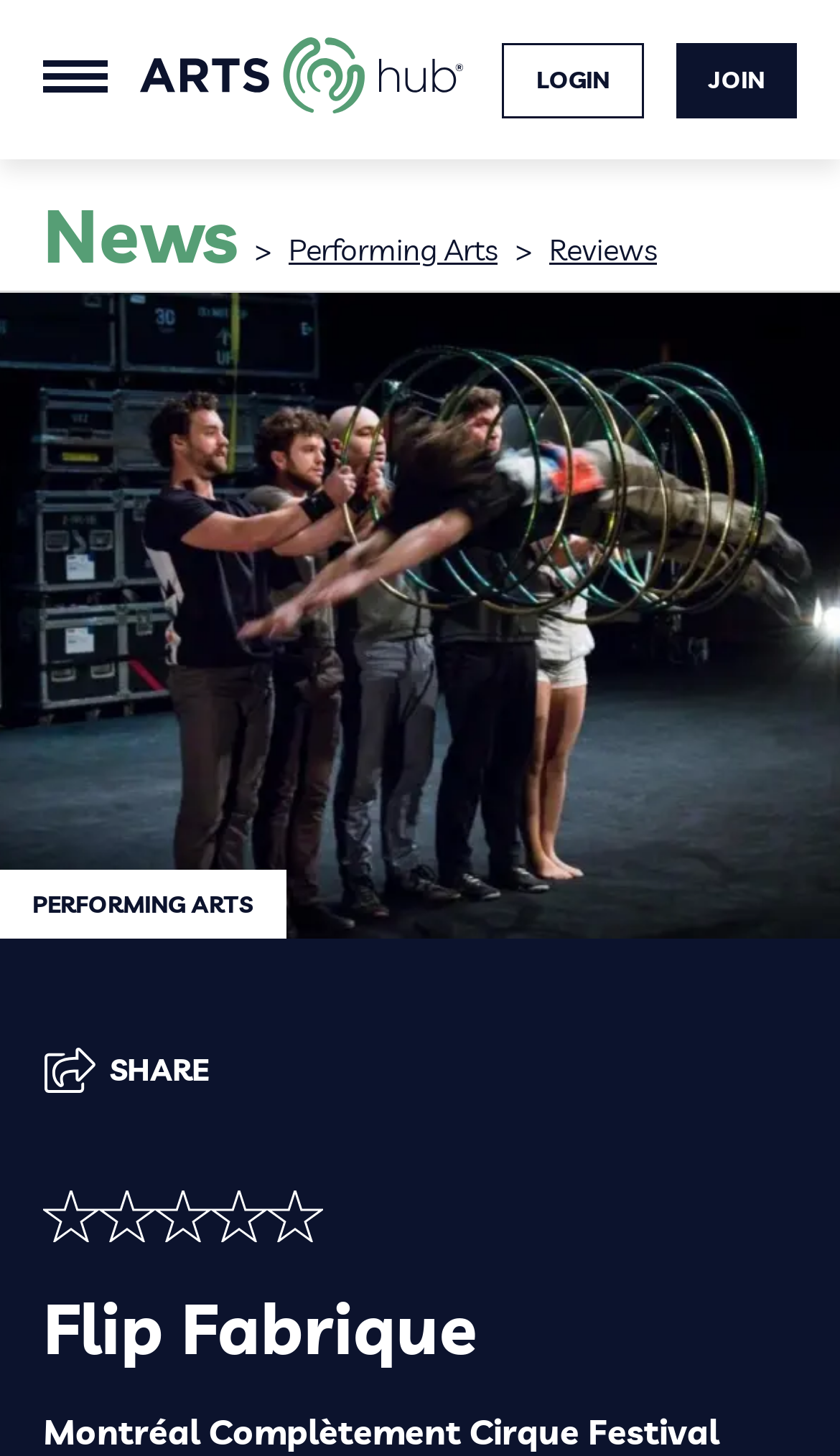Describe the entire webpage, focusing on both content and design.

The webpage appears to be a festival website, specifically the Montréal Complètement Cirque Festival, as indicated by the meta description. 

At the top left corner, there is a cluster of links, including "South Australia", "Tasmania", "Northern Territory", and "Australian Capital Territory", which suggests that the website may have content related to these regions. Below these links, there are several links related to advertising, such as "Display & Sponsored", "Event Advertising", "Opportunity Advertising", "Grant Advertising", and "Course Advertising". 

To the right of these links, there is a search bar with a button featuring the "Artshub Logo". Above the search bar, there are several links, including "LOGIN" and "JOIN". 

Further down, there are logos for various organizations, including "ArtsHub AU", "ScreenHub", "ArtsHub UK", and "GamesHub", which may indicate partnerships or affiliations with these entities. 

Below the logos, there are social media links to Facebook, Twitter, Linkedin, and Instagram. 

The main content of the webpage appears to be a news section, with a heading "News" and links to "Performing Arts" and "Reviews". There are also five star icons arranged horizontally. 

At the very bottom of the page, there is a heading "Flip Fabrique" and a static text "PERFORMING ARTS". There is also a share icon and a "SHARE" button.